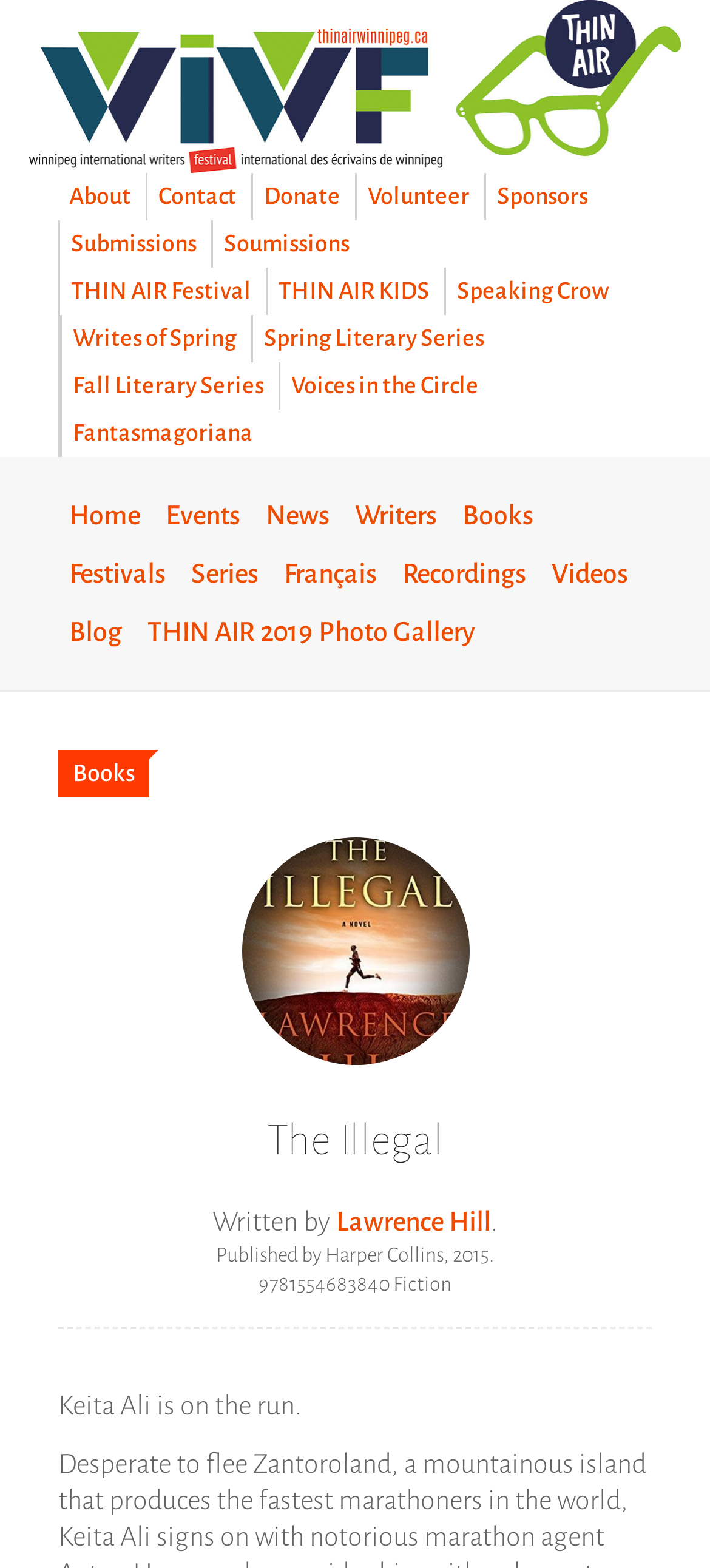Specify the bounding box coordinates of the region I need to click to perform the following instruction: "Click on the 'About' link". The coordinates must be four float numbers in the range of 0 to 1, i.e., [left, top, right, bottom].

[0.082, 0.11, 0.2, 0.14]